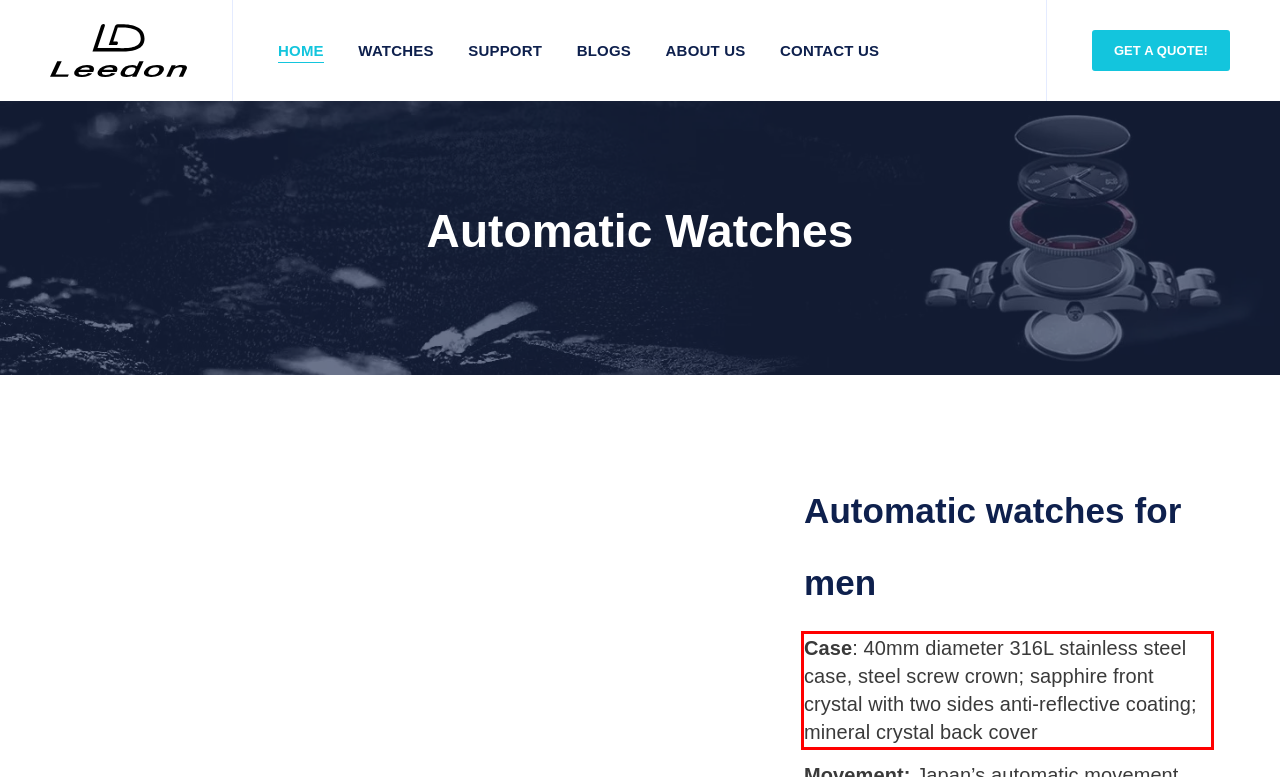Within the screenshot of the webpage, locate the red bounding box and use OCR to identify and provide the text content inside it.

Case: 40mm diameter 316L stainless steel case, steel screw crown; sapphire front crystal with two sides anti-reflective coating; mineral crystal back cover